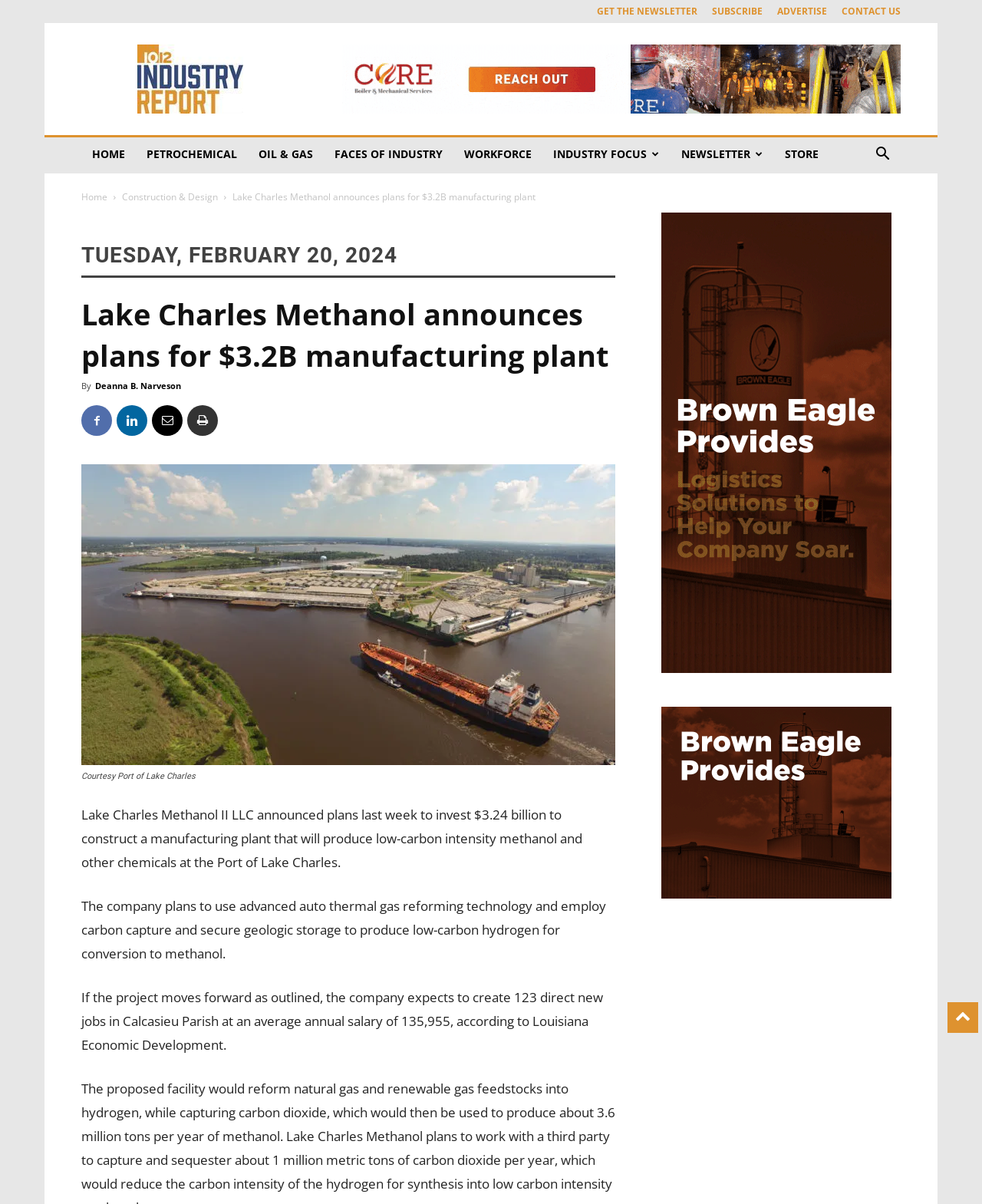What is the location of the manufacturing plant?
Answer the question in as much detail as possible.

According to the webpage content, the manufacturing plant will be located at the Port of Lake Charles.